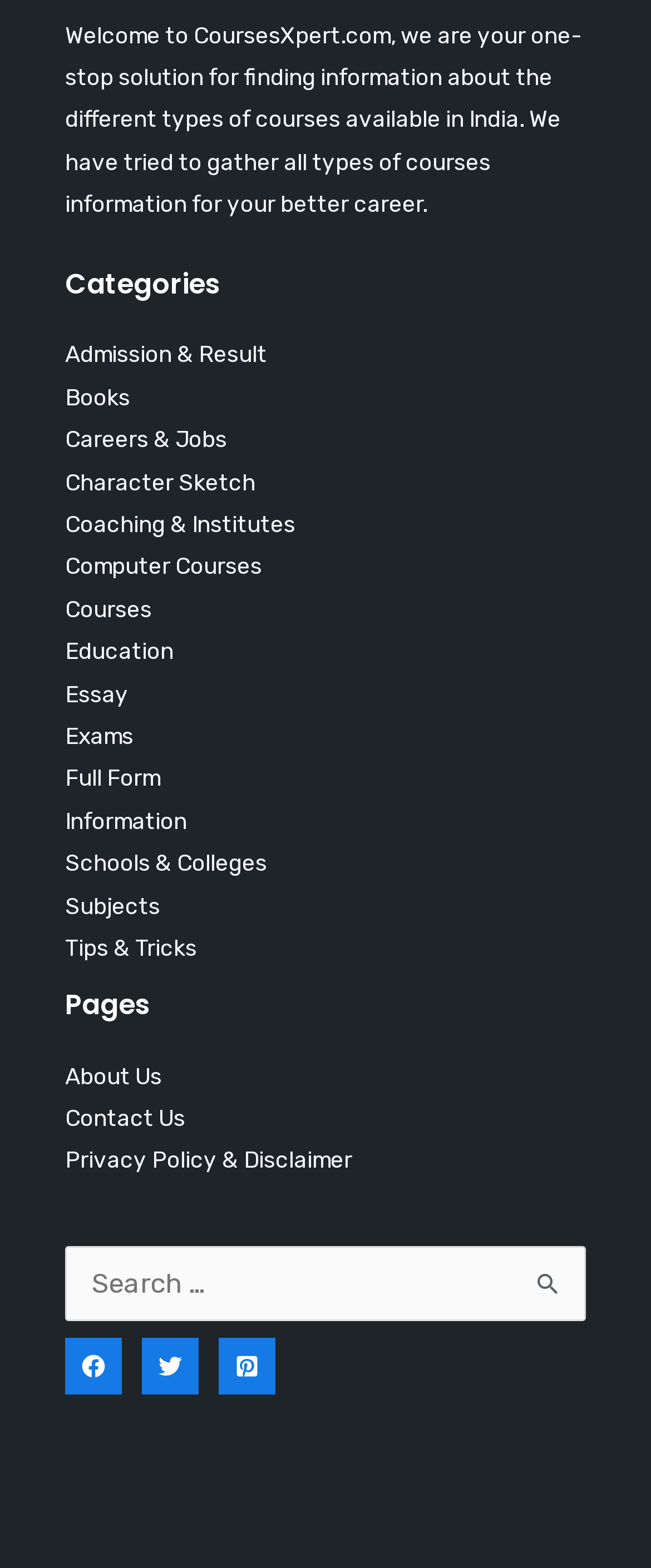What social media platforms is CoursesXpert.com present on? Refer to the image and provide a one-word or short phrase answer.

Facebook, Twitter, Pinterest